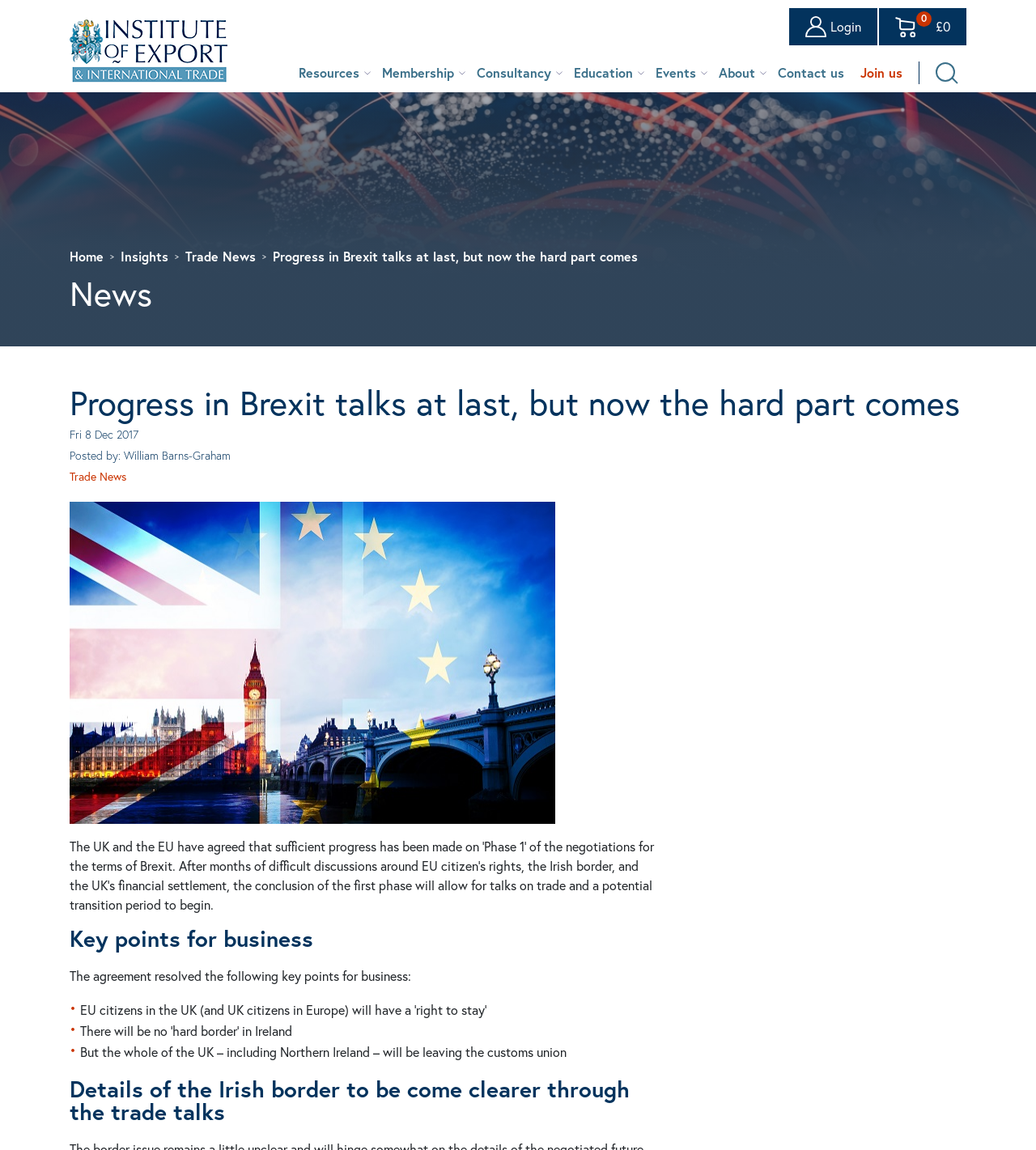Detail the features and information presented on the webpage.

The webpage appears to be a news article about Brexit talks. At the top left corner, there is an IOE logo, and to its right, there are several links, including "Login", "0 £0", and a search bar with a magnifying glass icon. Below these links, there is a navigation menu with buttons labeled "Resources", "Membership", "Consultancy", "Education", "Events", and "About", as well as links to "Contact us" and "Join us".

Below the navigation menu, there is a breadcrumb navigation bar with links to "Home", "Insights", and "Trade News". The title of the article, "Progress in Brexit talks at last, but now the hard part comes", is displayed prominently below the breadcrumb navigation bar.

The article itself is divided into sections, with headings such as "News", "Fri 8 Dec 2017", and "Posted by: William Barns-Graham". The main content of the article discusses the progress made in Brexit talks, including the agreement on EU citizens' rights, the Irish border, and the UK's financial settlement. There is also a section highlighting key points for business, including the resolution of issues related to EU citizens in the UK, the Irish border, and the UK's customs union.

Throughout the article, there are no images, but there are several links to related topics, such as "Trade News". The overall layout of the webpage is organized, with clear headings and concise text, making it easy to follow the discussion on Brexit talks.